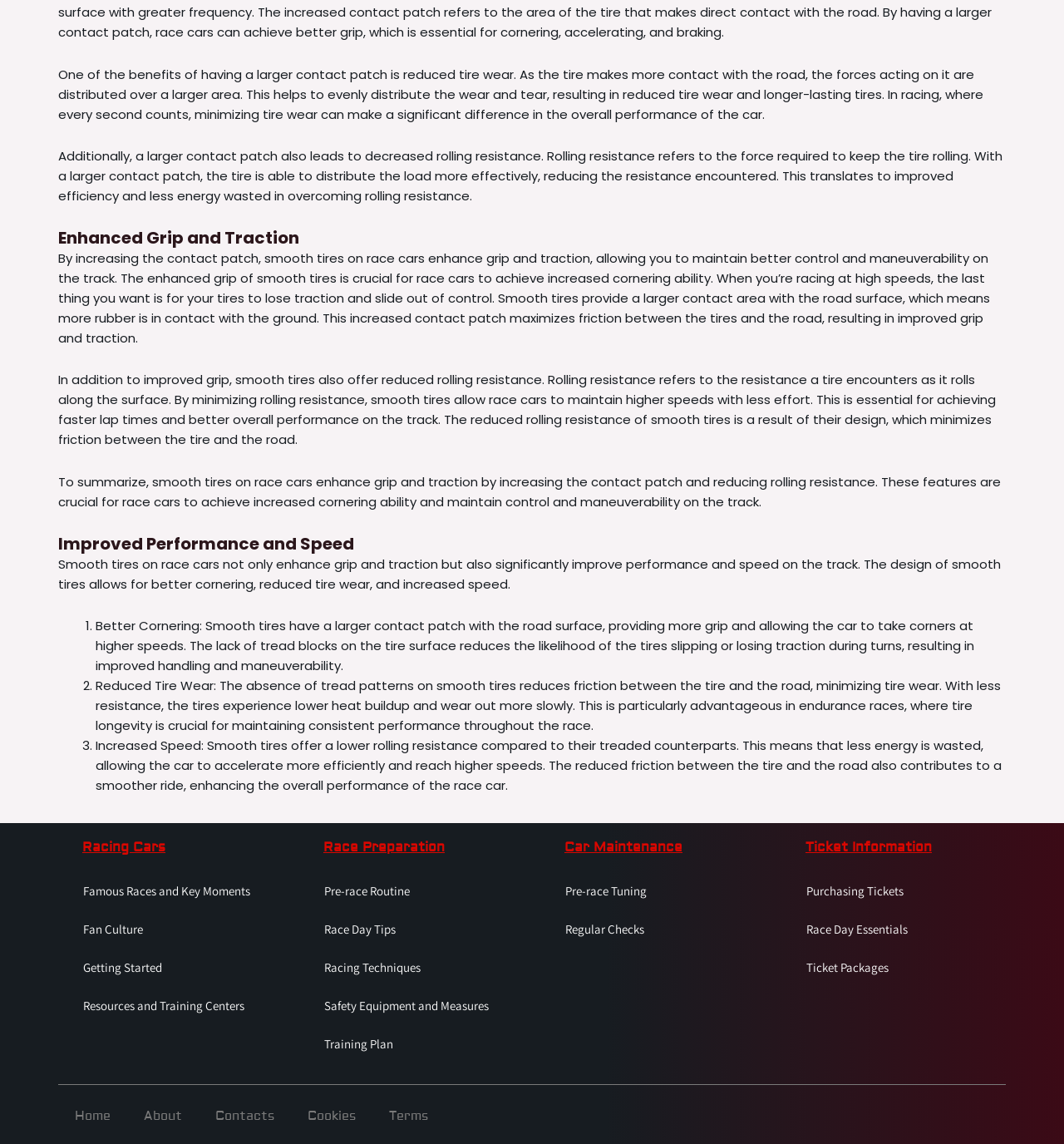Provide the bounding box coordinates for the UI element described in this sentence: "Famous Races and Key Moments". The coordinates should be four float values between 0 and 1, i.e., [left, top, right, bottom].

[0.062, 0.762, 0.258, 0.796]